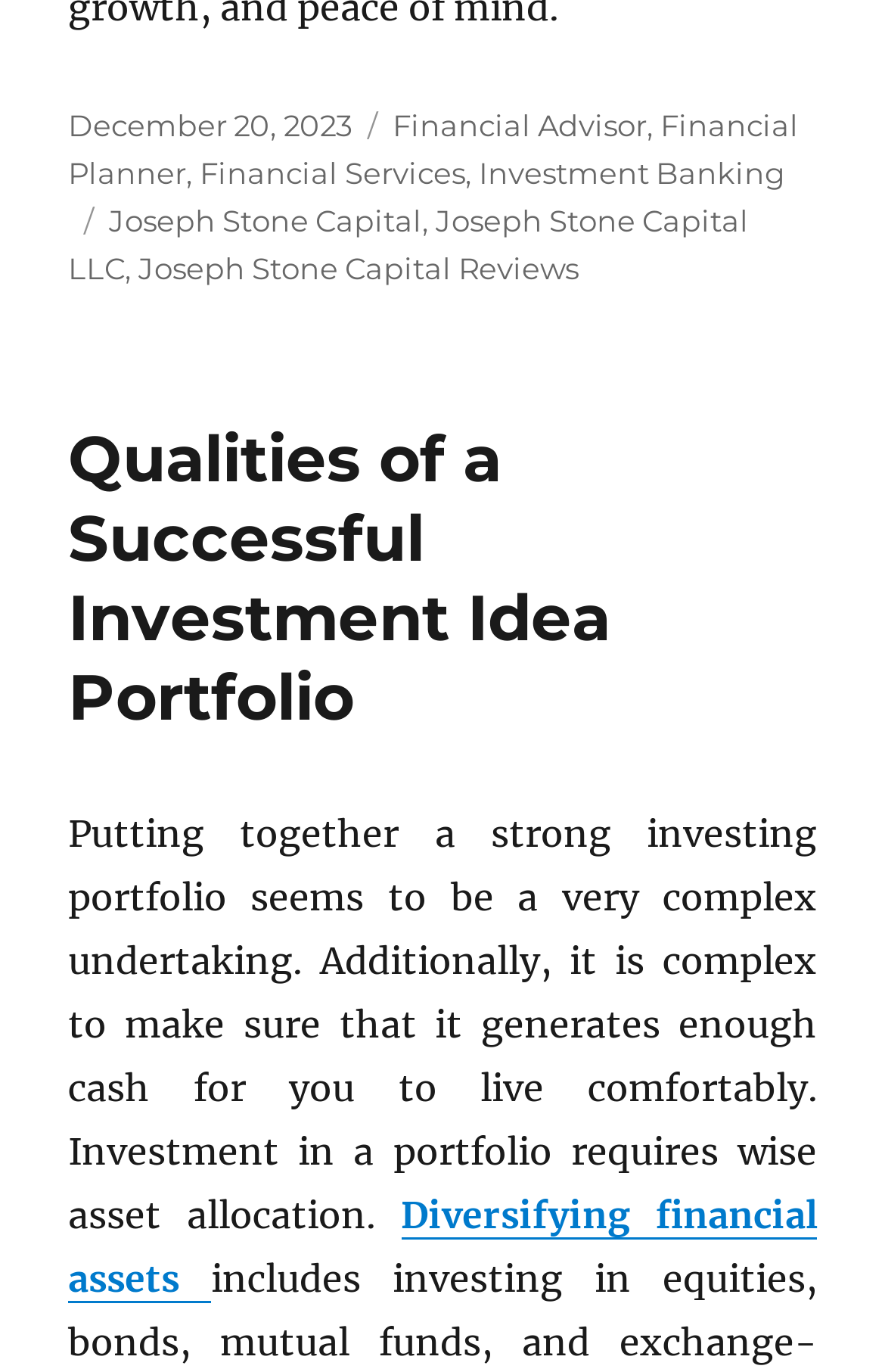Determine the bounding box coordinates of the clickable element necessary to fulfill the instruction: "Read the article". Provide the coordinates as four float numbers within the 0 to 1 range, i.e., [left, top, right, bottom].

[0.077, 0.306, 0.69, 0.536]